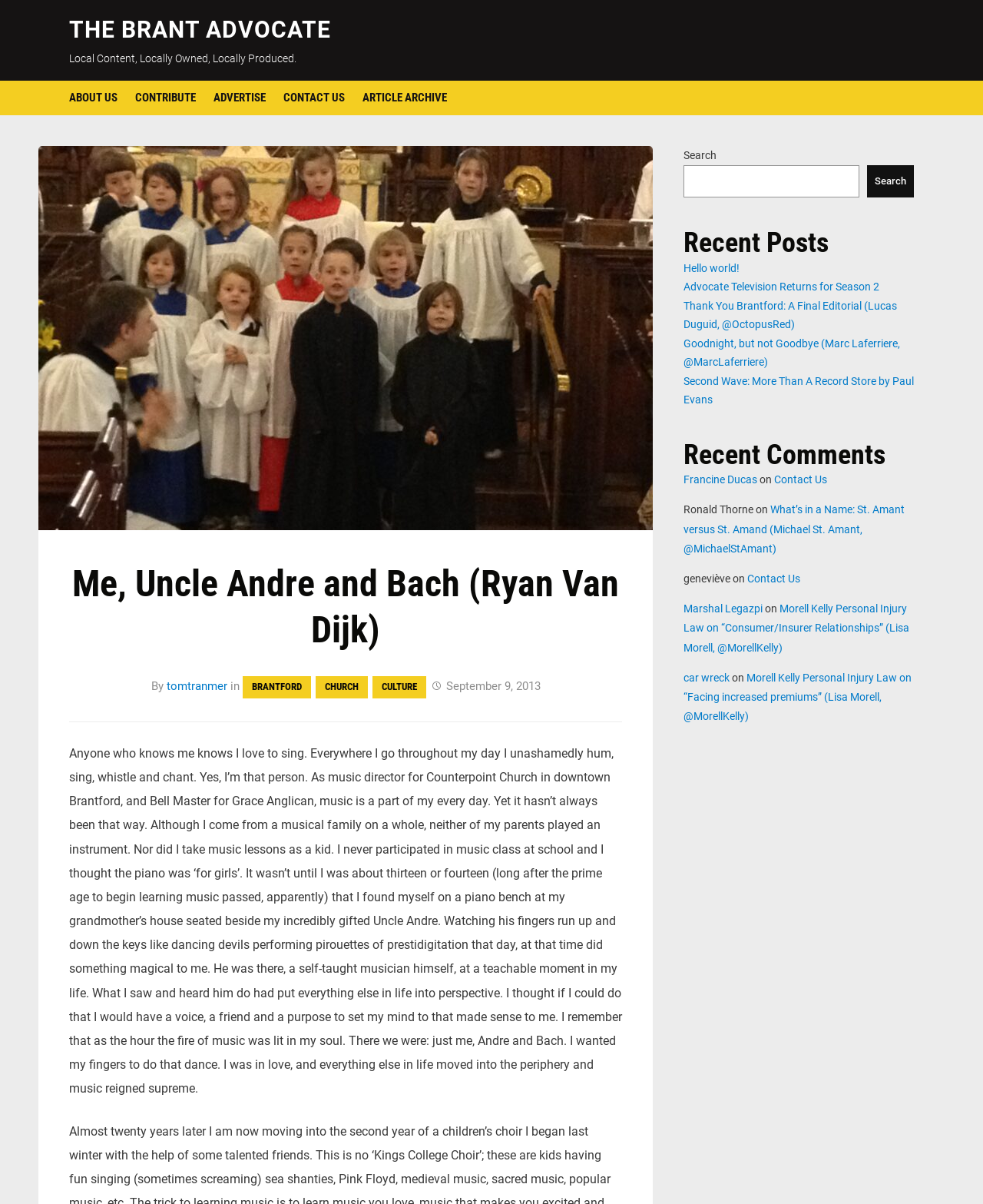Please specify the bounding box coordinates of the area that should be clicked to accomplish the following instruction: "Click on the 'ABOUT US' link". The coordinates should consist of four float numbers between 0 and 1, i.e., [left, top, right, bottom].

[0.07, 0.067, 0.12, 0.096]